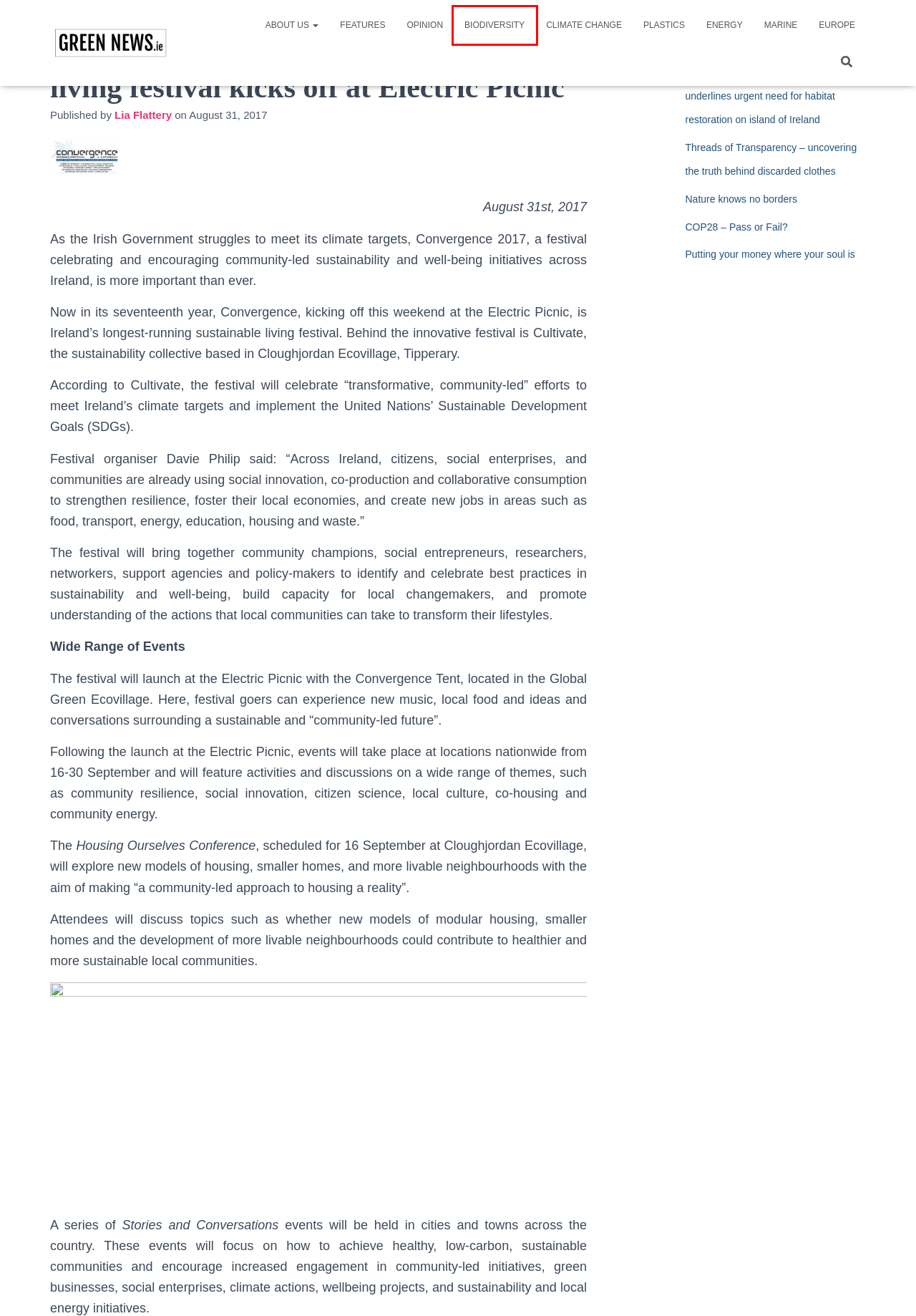Review the webpage screenshot provided, noting the red bounding box around a UI element. Choose the description that best matches the new webpage after clicking the element within the bounding box. The following are the options:
A. Opinions @ The Green News
B. Climate Change Archives - Green News Ireland
C. About - Green News Ireland
D. COP28 - Pass or Fail? - Green News Ireland
E. Nature knows no borders - Green News Ireland
F. Biodiversity Archives - Green News Ireland
G. Lia Flattery, Author at Green News Ireland
H. Plastic Free July

F